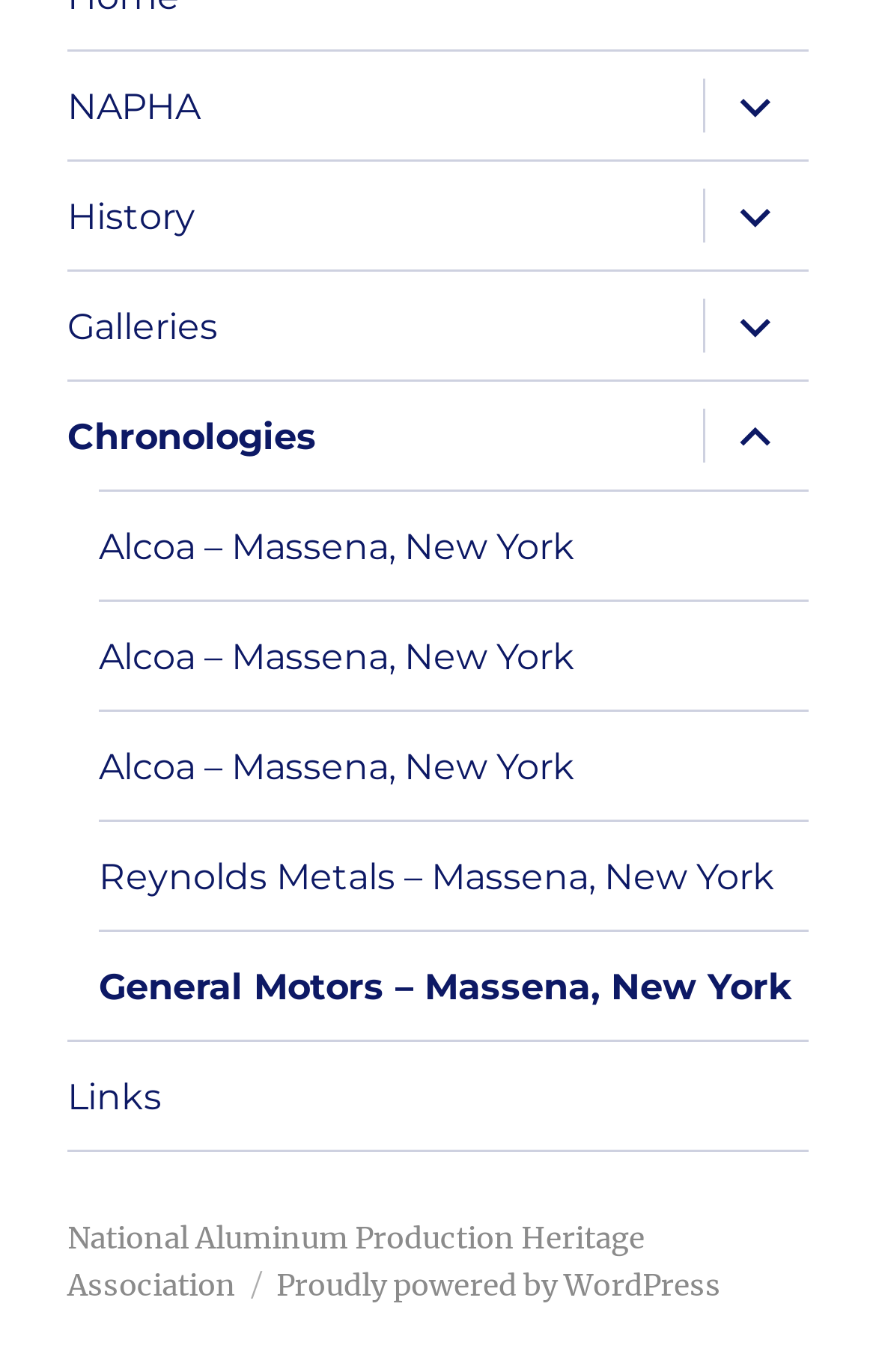What is the name of the company mentioned in the third link?
Please describe in detail the information shown in the image to answer the question.

The third link on the webpage says 'Alcoa – Massena, New York', so the company mentioned is Alcoa.